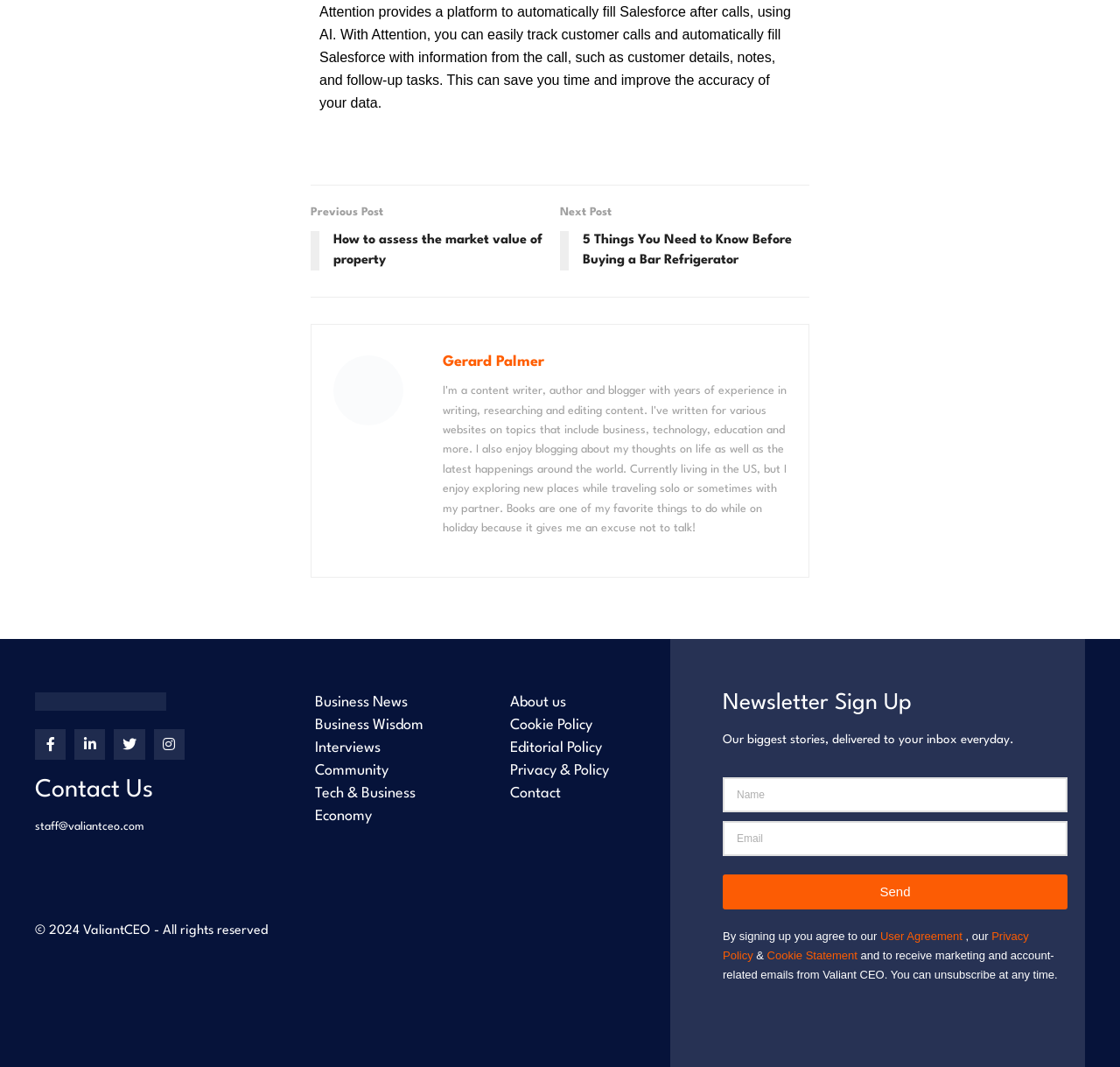Please specify the bounding box coordinates of the clickable region to carry out the following instruction: "Fill in the 'Name' textbox". The coordinates should be four float numbers between 0 and 1, in the format [left, top, right, bottom].

[0.645, 0.728, 0.953, 0.761]